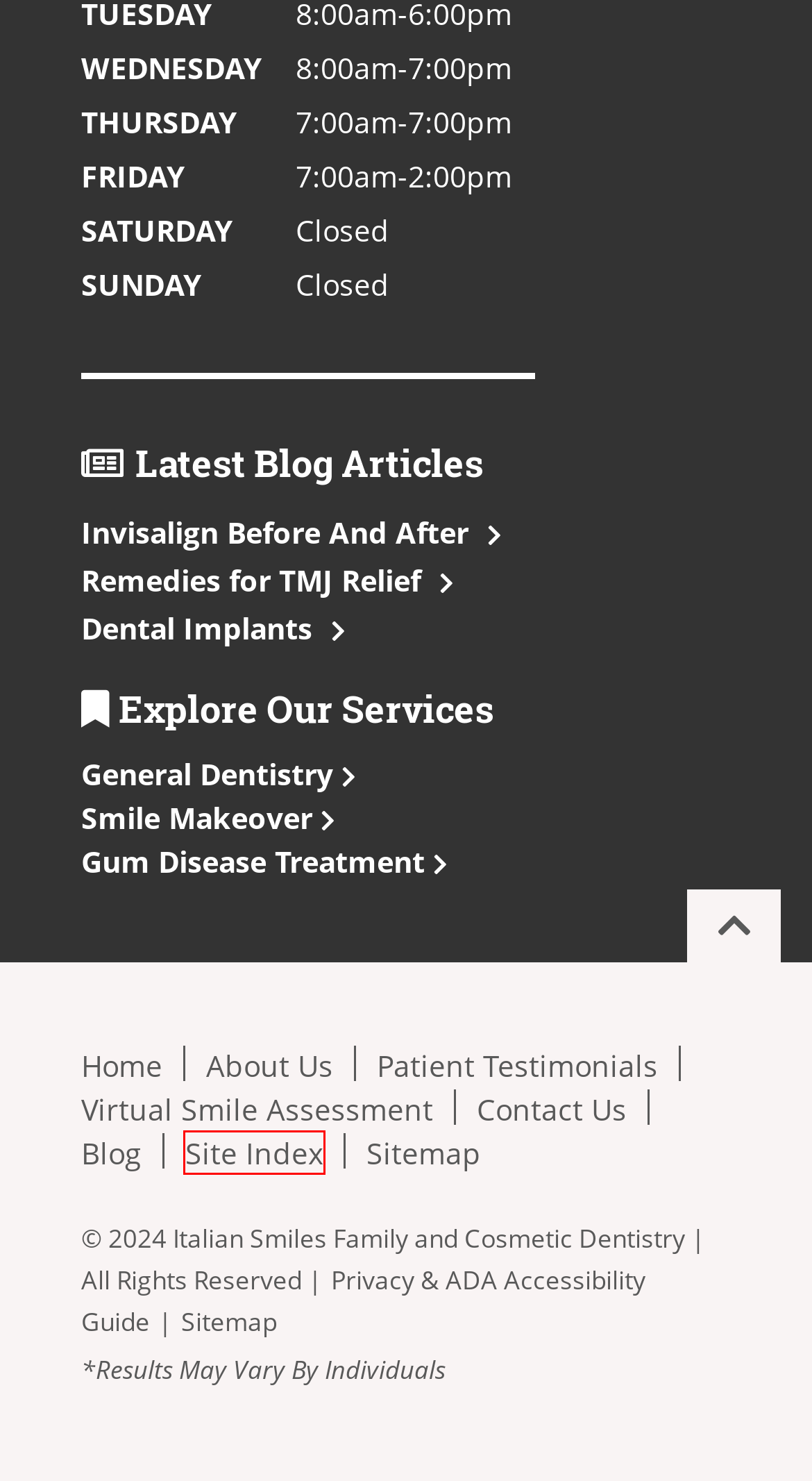You are given a screenshot of a webpage with a red rectangle bounding box around an element. Choose the best webpage description that matches the page after clicking the element in the bounding box. Here are the candidates:
A. Smile Makeover in Glendale, AZ | Italian Smiles
B. Gum Disease Treatment in Glendale, AZ | Italian Smiles
C. Sitemap - Dr. Isaac Lavant
D. Invisalign Before And After - Dr. Isaac Lavant
E. Virtual Smile Assessment Glendale, AZ | Dr. Lavant
F. Site Index - Dr. Isaac Lavant
G. Privacy Policy and Terms of Service - Dr. Isaac Lavant
H. General Dentistry Glendale, AZ | Italian Smiles

F